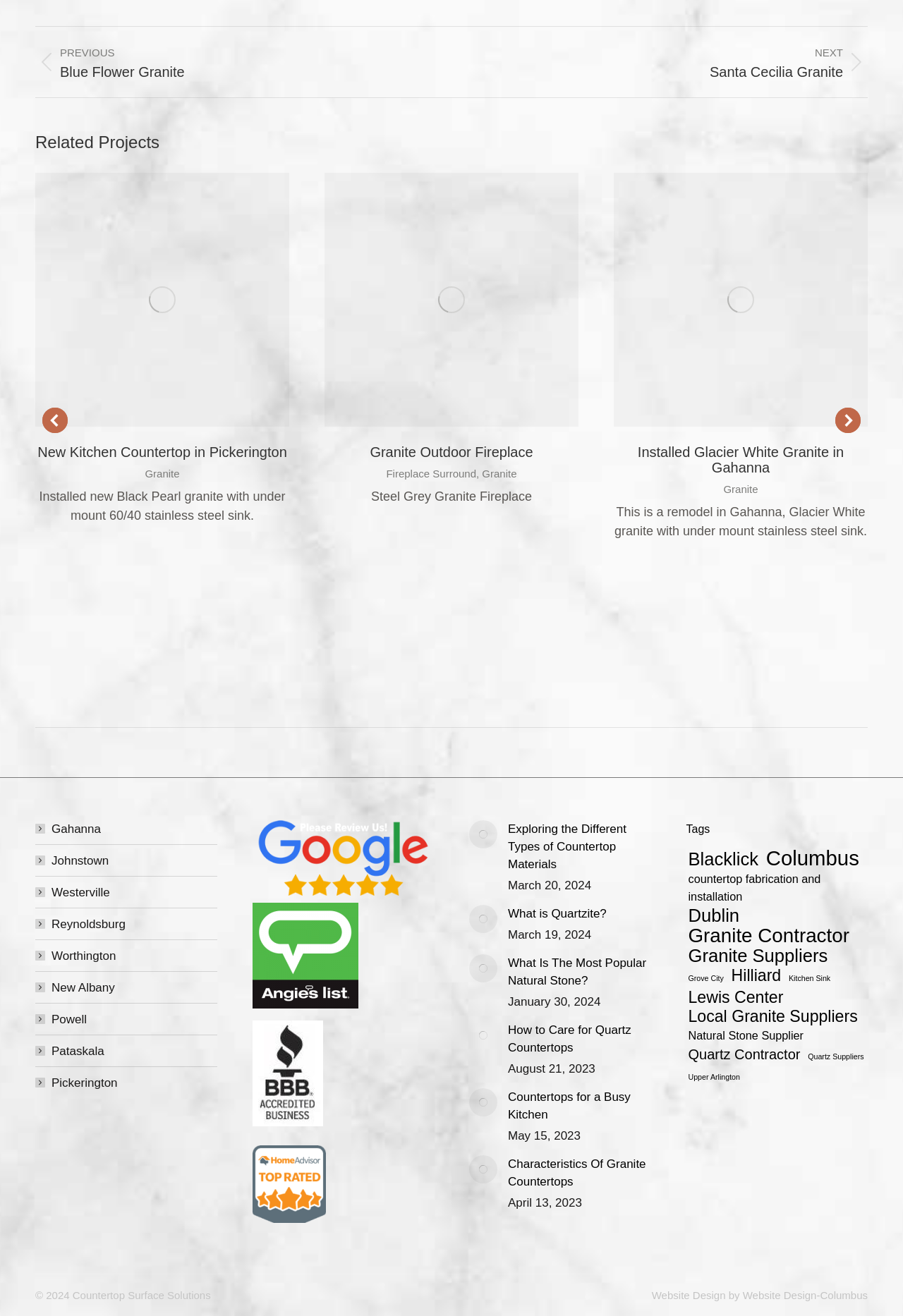Provide the bounding box coordinates of the section that needs to be clicked to accomplish the following instruction: "Check the 'Gahanna' link."

[0.039, 0.623, 0.112, 0.636]